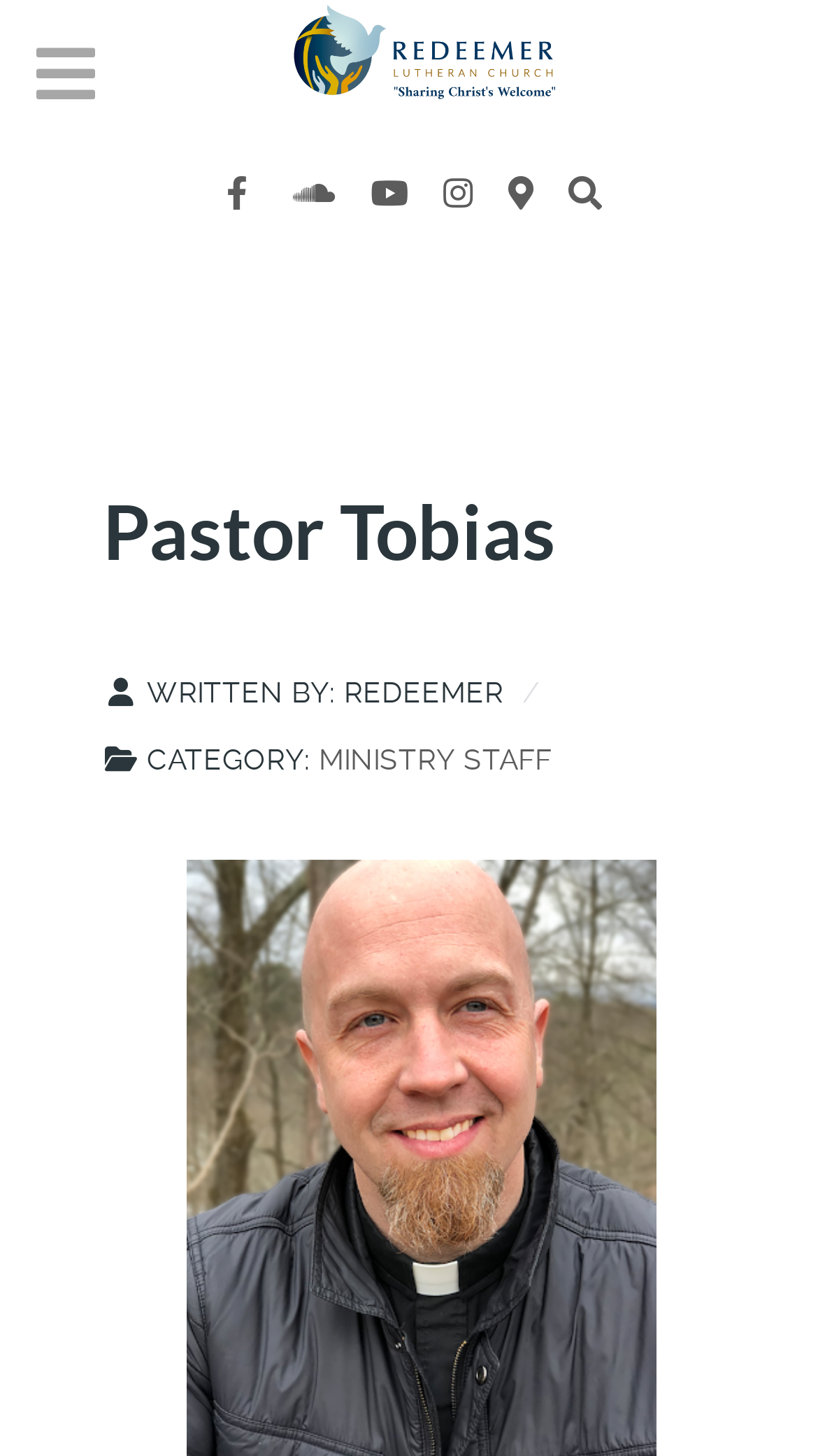Provide the bounding box coordinates for the specified HTML element described in this description: "Ministry Staff". The coordinates should be four float numbers ranging from 0 to 1, in the format [left, top, right, bottom].

[0.39, 0.508, 0.674, 0.535]